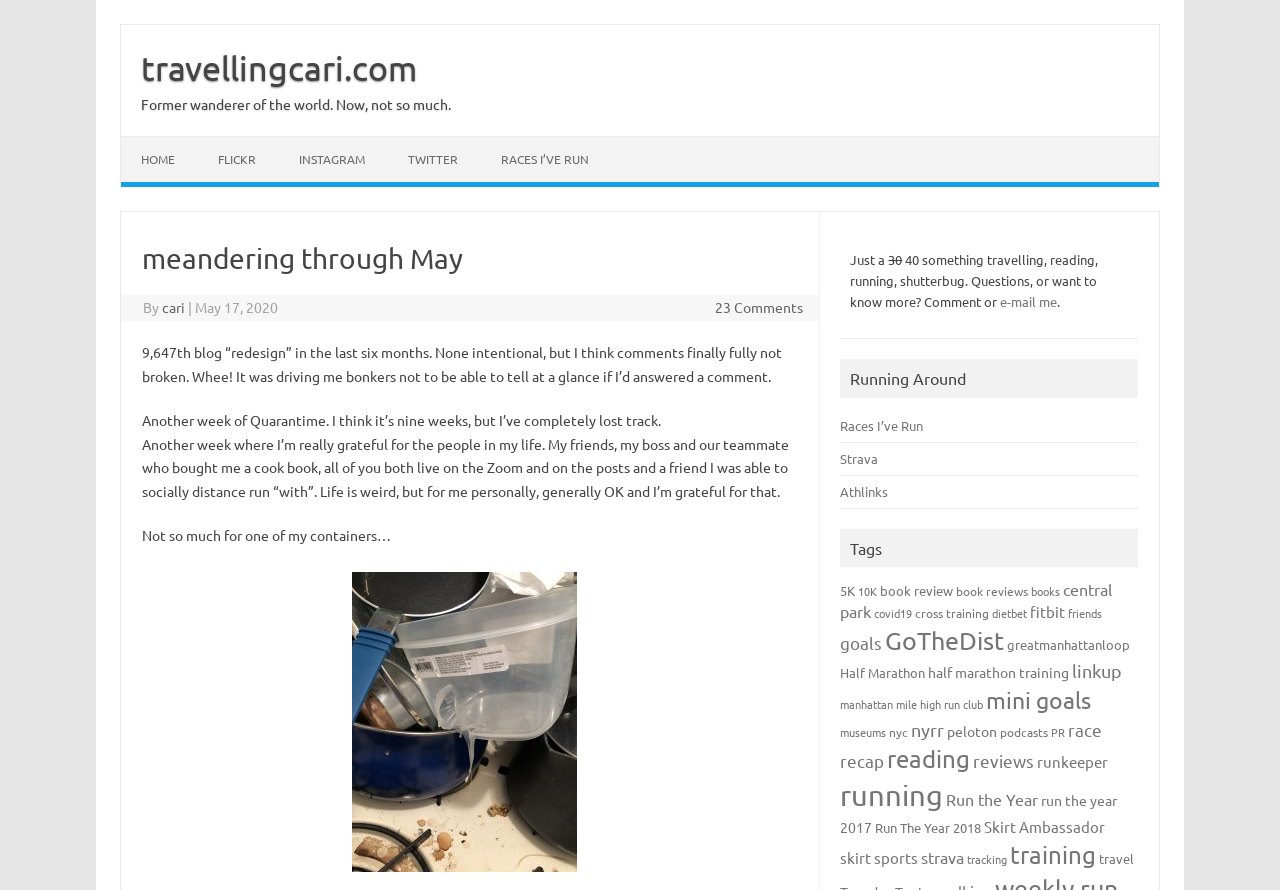Provide the bounding box coordinates of the HTML element this sentence describes: "Run The Year 2018".

[0.684, 0.921, 0.767, 0.94]